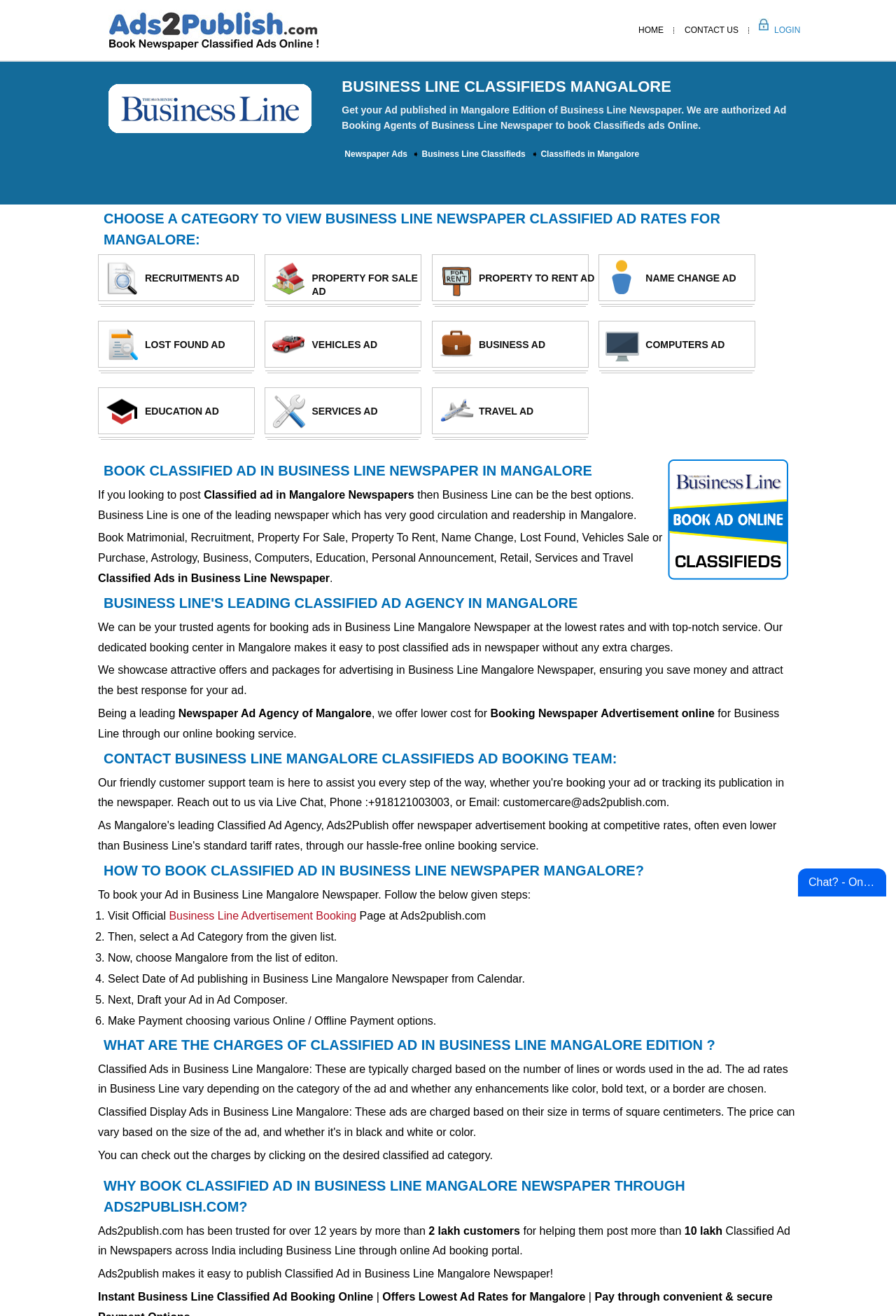Provide the bounding box coordinates for the UI element that is described as: "Travel Ad".

[0.482, 0.294, 0.657, 0.33]